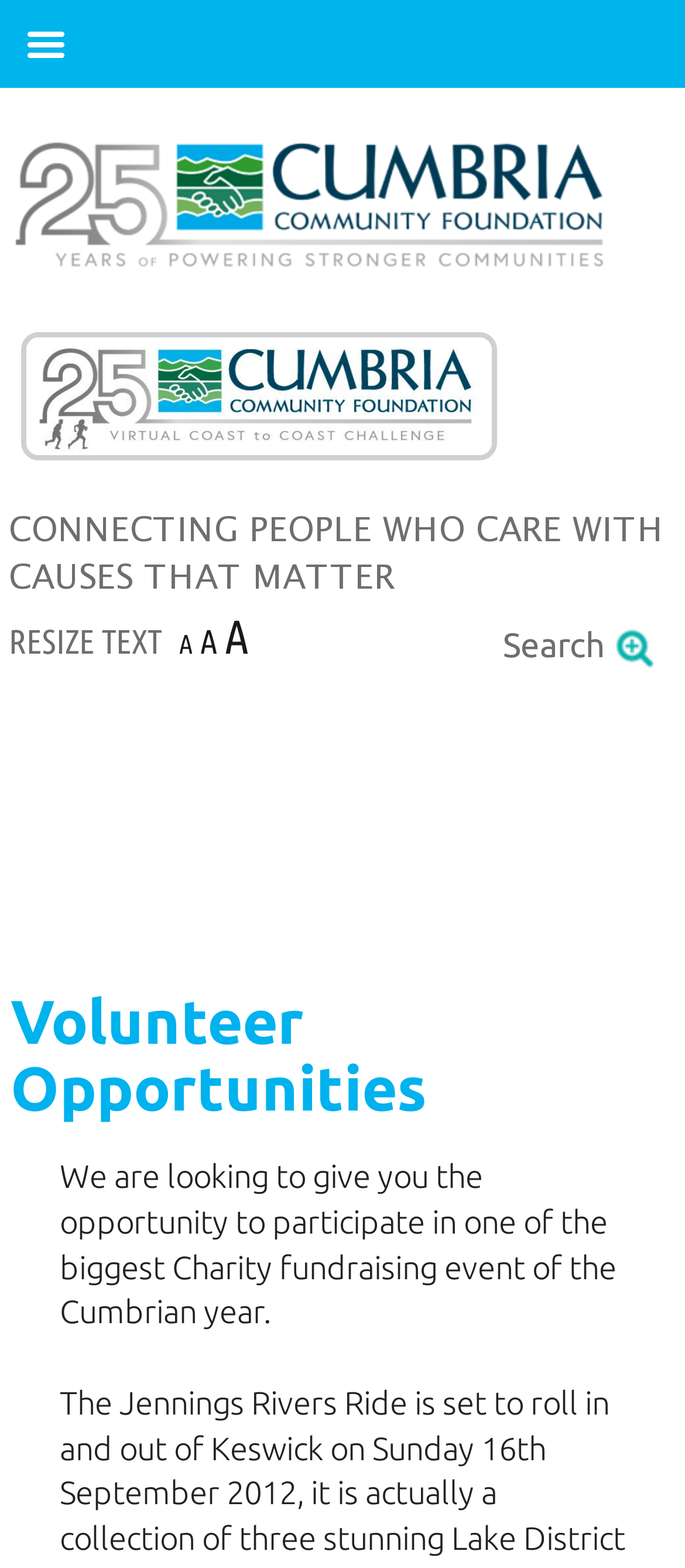What is the option to do on the top-right corner of the webpage?
Refer to the image and provide a detailed answer to the question.

The option to do on the top-right corner of the webpage can be found by looking at the bounding box coordinates of the elements, where the element with the text 'Search' is located at [0.734, 0.399, 0.883, 0.423] which is on the top-right corner of the webpage.